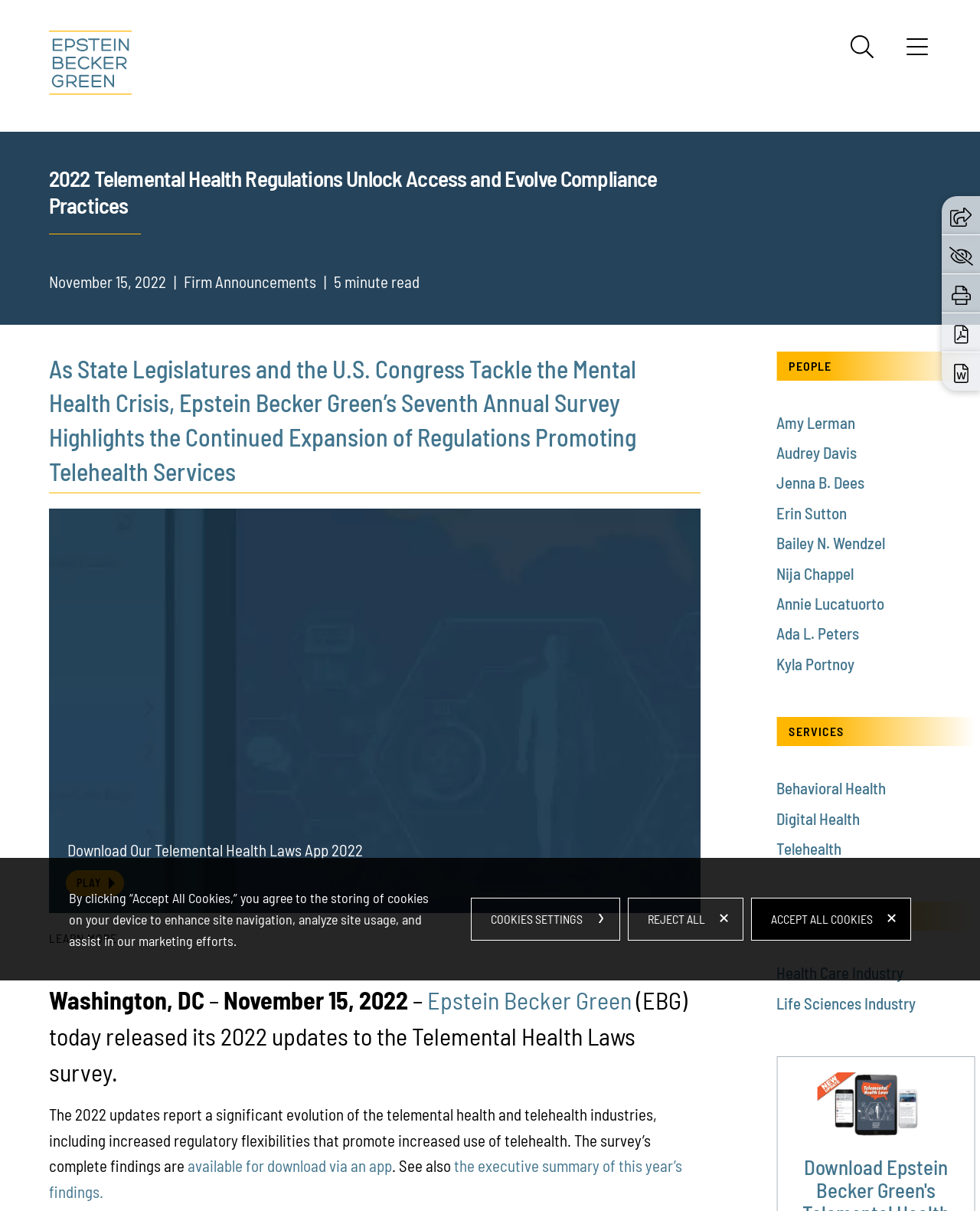Show the bounding box coordinates for the element that needs to be clicked to execute the following instruction: "Search for something". Provide the coordinates in the form of four float numbers between 0 and 1, i.e., [left, top, right, bottom].

[0.868, 0.029, 0.891, 0.048]